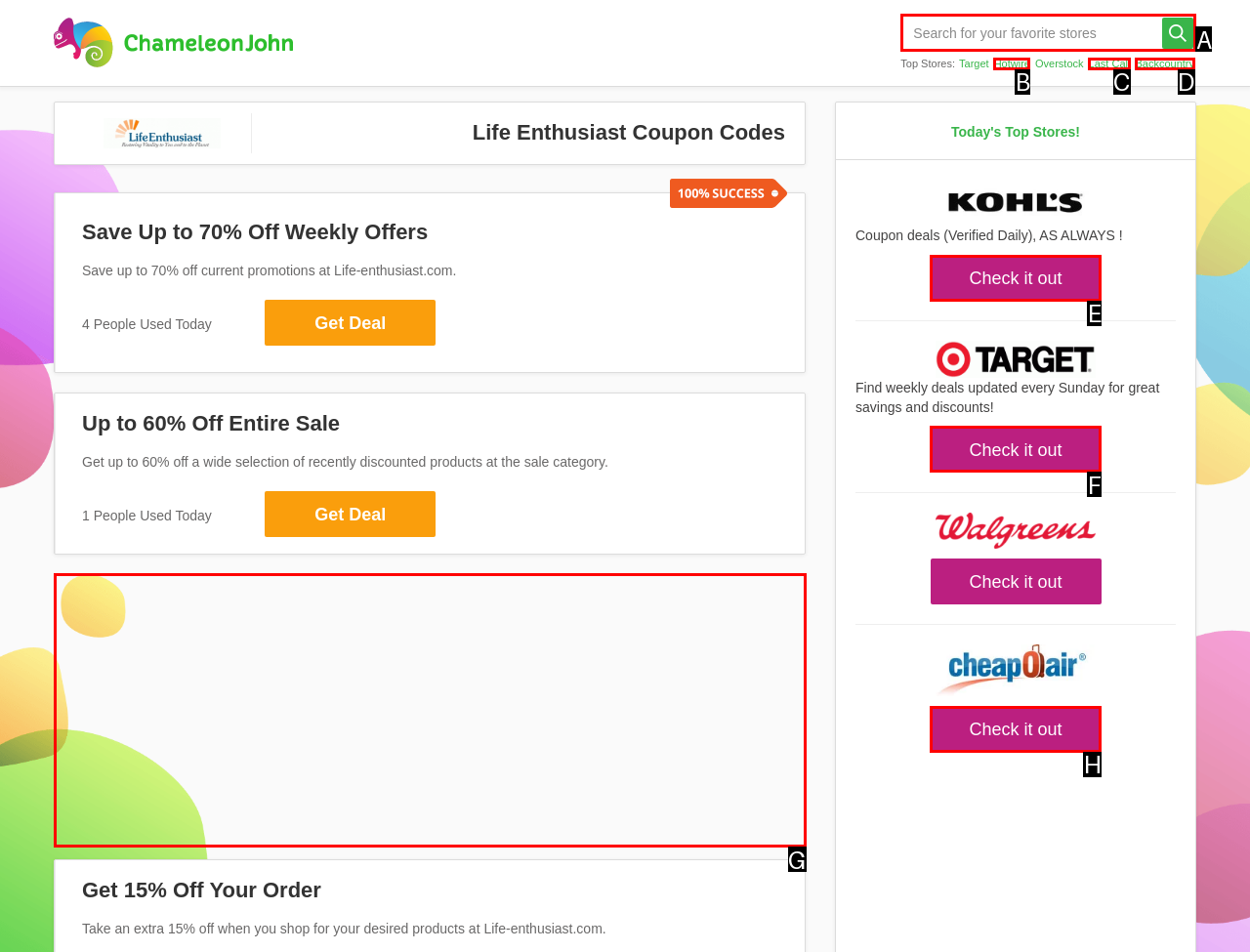Which lettered option should be clicked to perform the following task: Search for your favorite stores
Respond with the letter of the appropriate option.

A